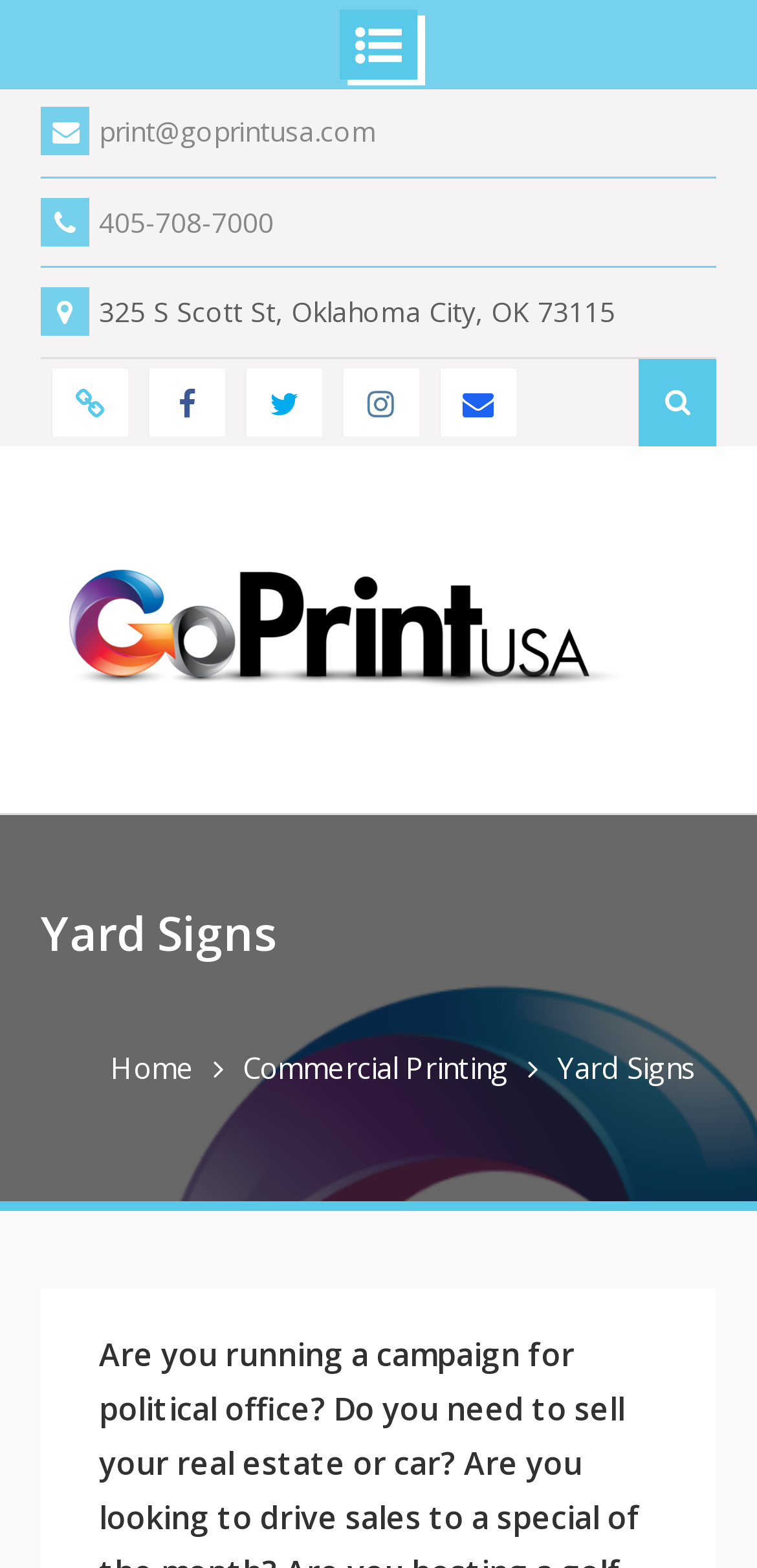What social media platforms does the company have?
Please respond to the question thoroughly and include all relevant details.

I found the social media platforms by looking at the links at the top of the page, where I saw icons for Yelp, Facebook, Twitter, and Instagram, indicating that the company has a presence on these platforms.